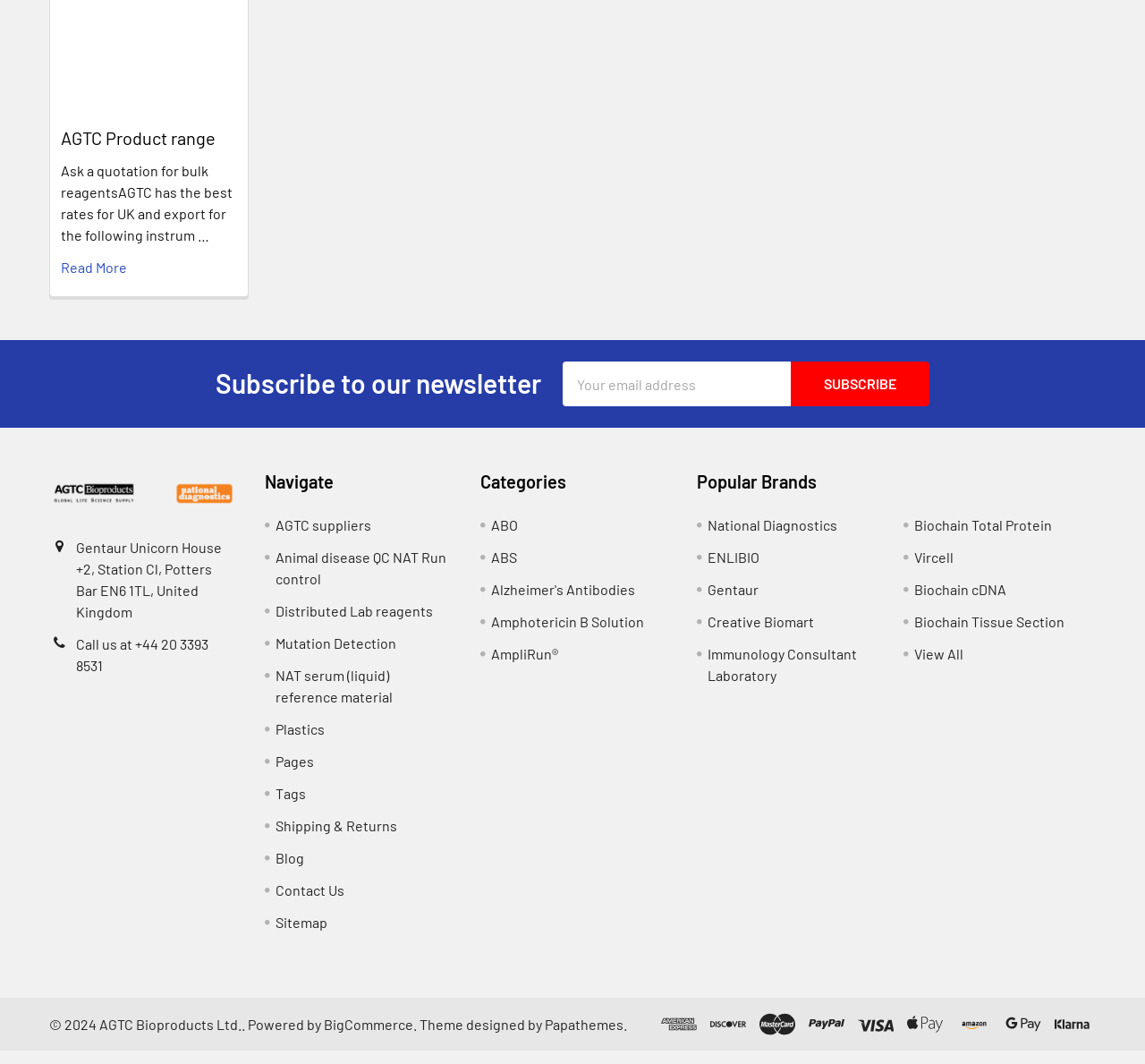How can users contact AGTC? Look at the image and give a one-word or short phrase answer.

By phone or email